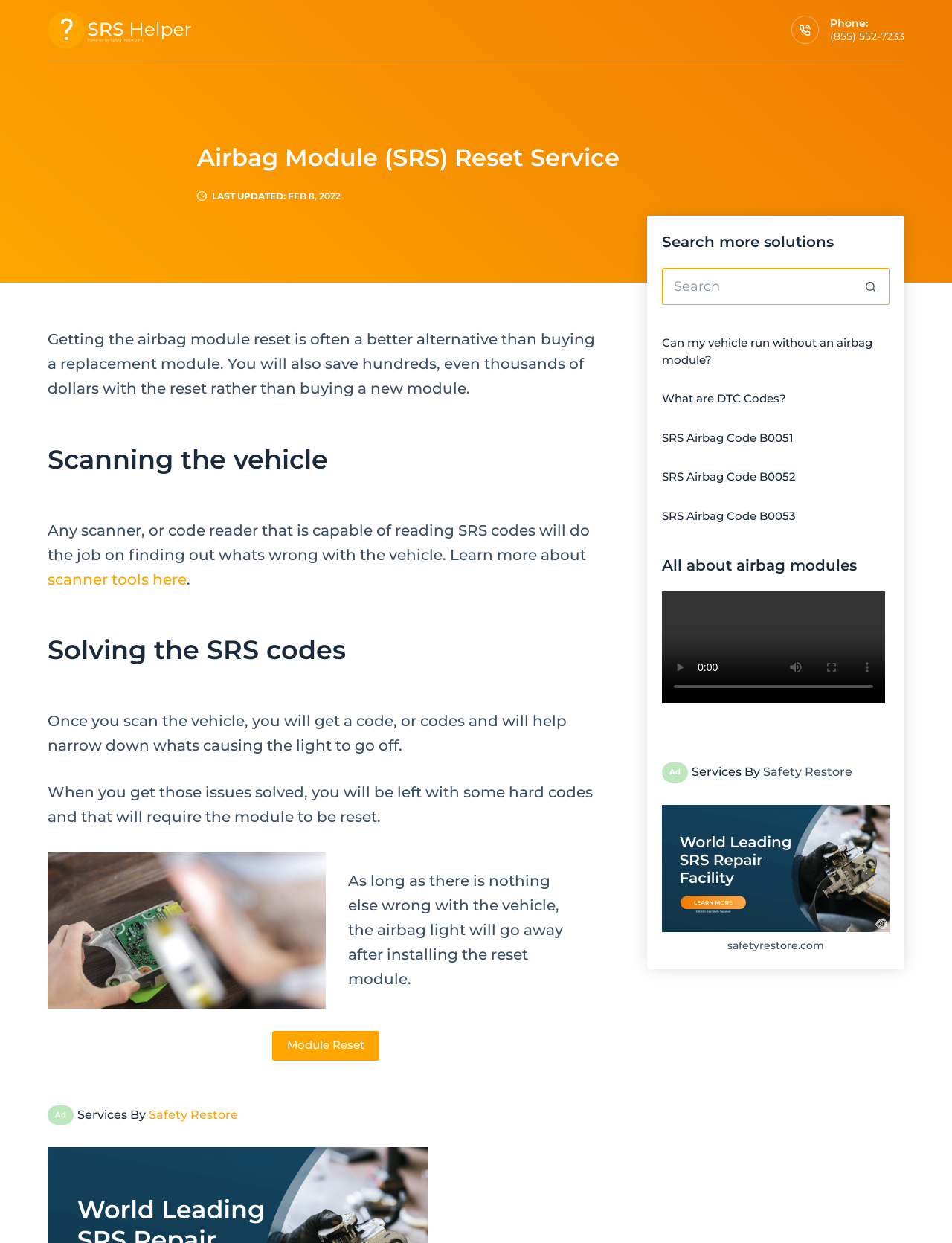Respond to the following question with a brief word or phrase:
What is the phone number on the webpage?

(855) 552-7233